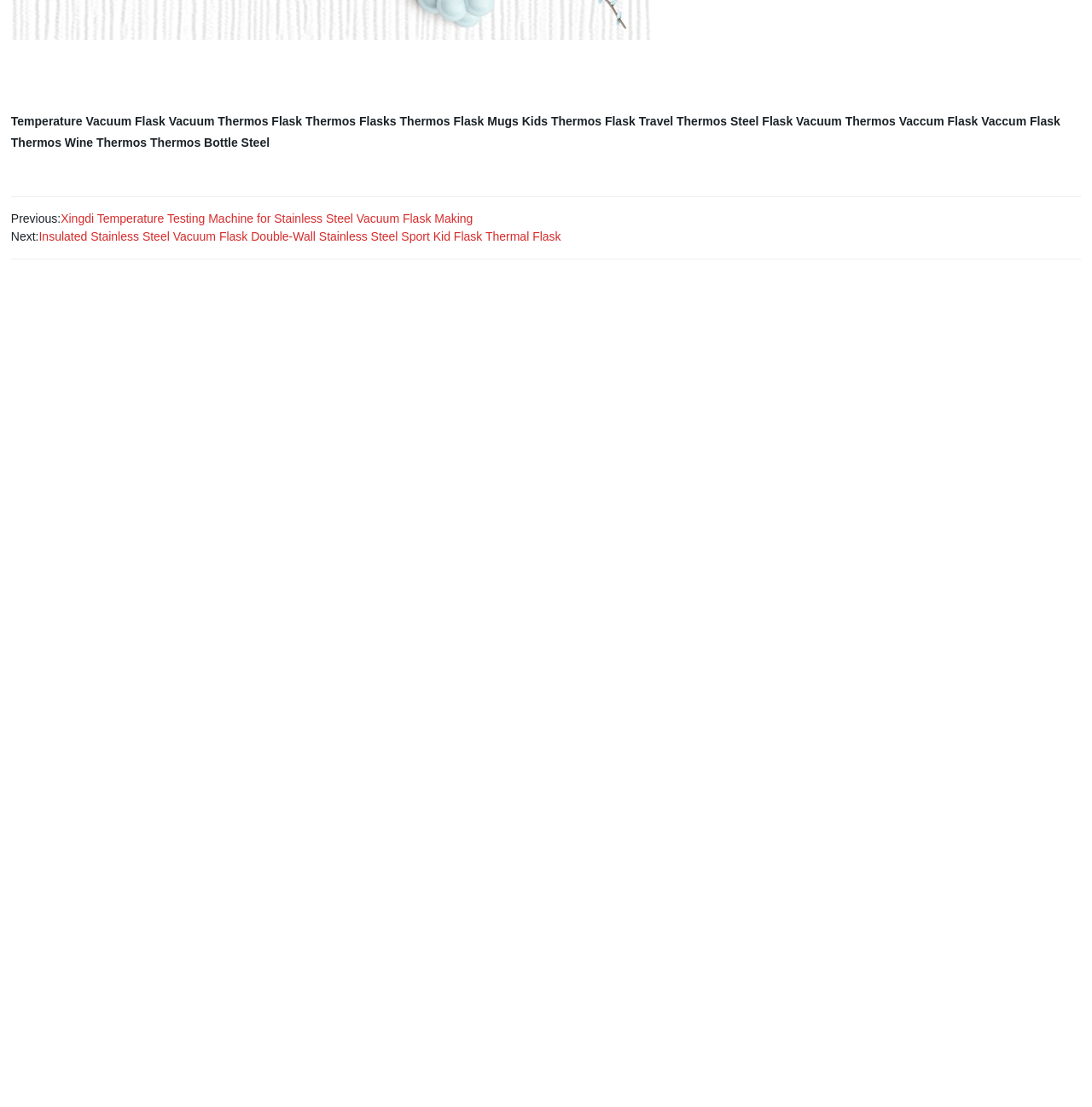Answer the question using only a single word or phrase: 
What is the function of the 'Previous' and 'Next' buttons?

To navigate products